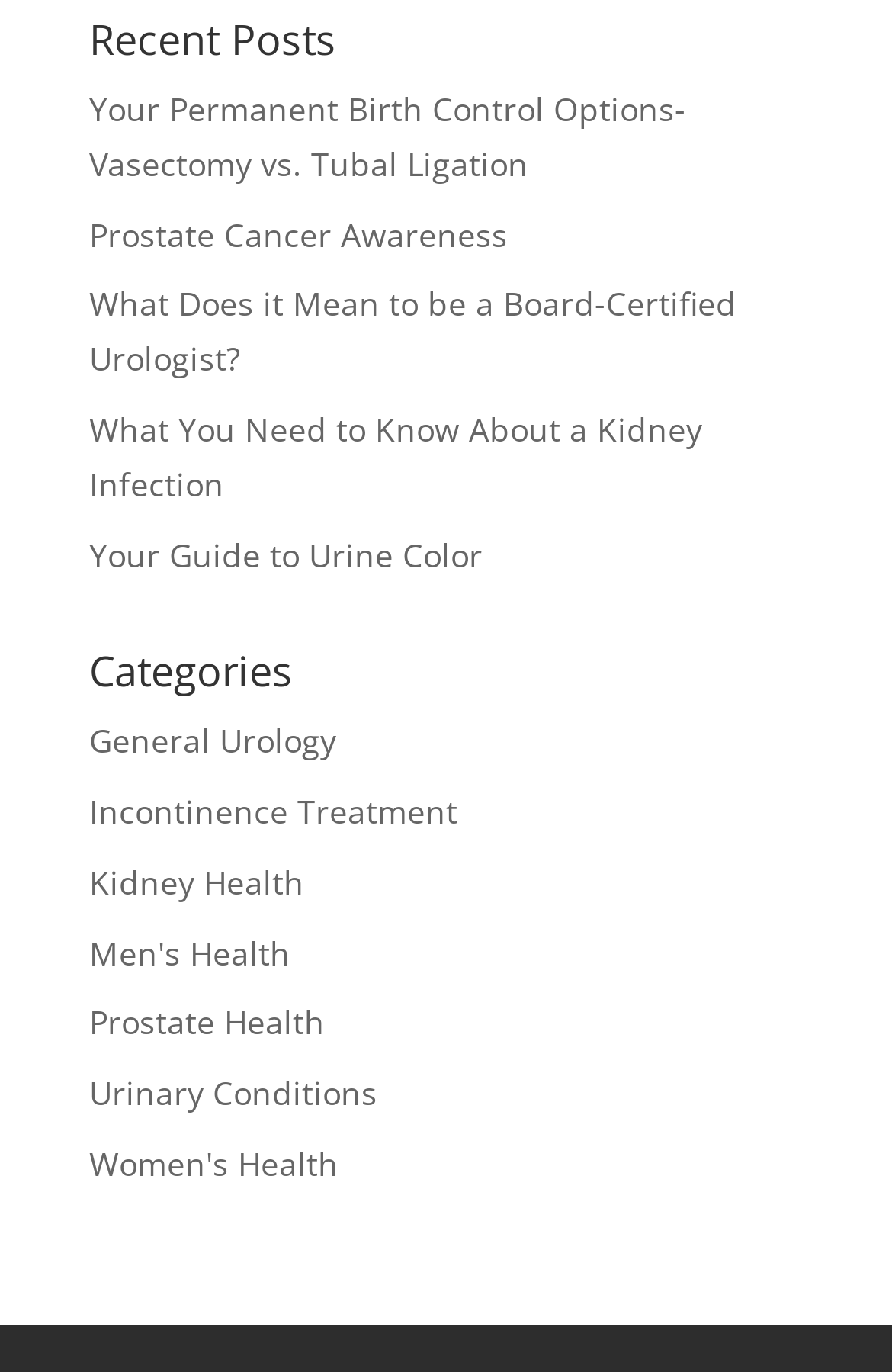Provide a one-word or short-phrase response to the question:
What is the position of the 'Prostate Health' category?

5th